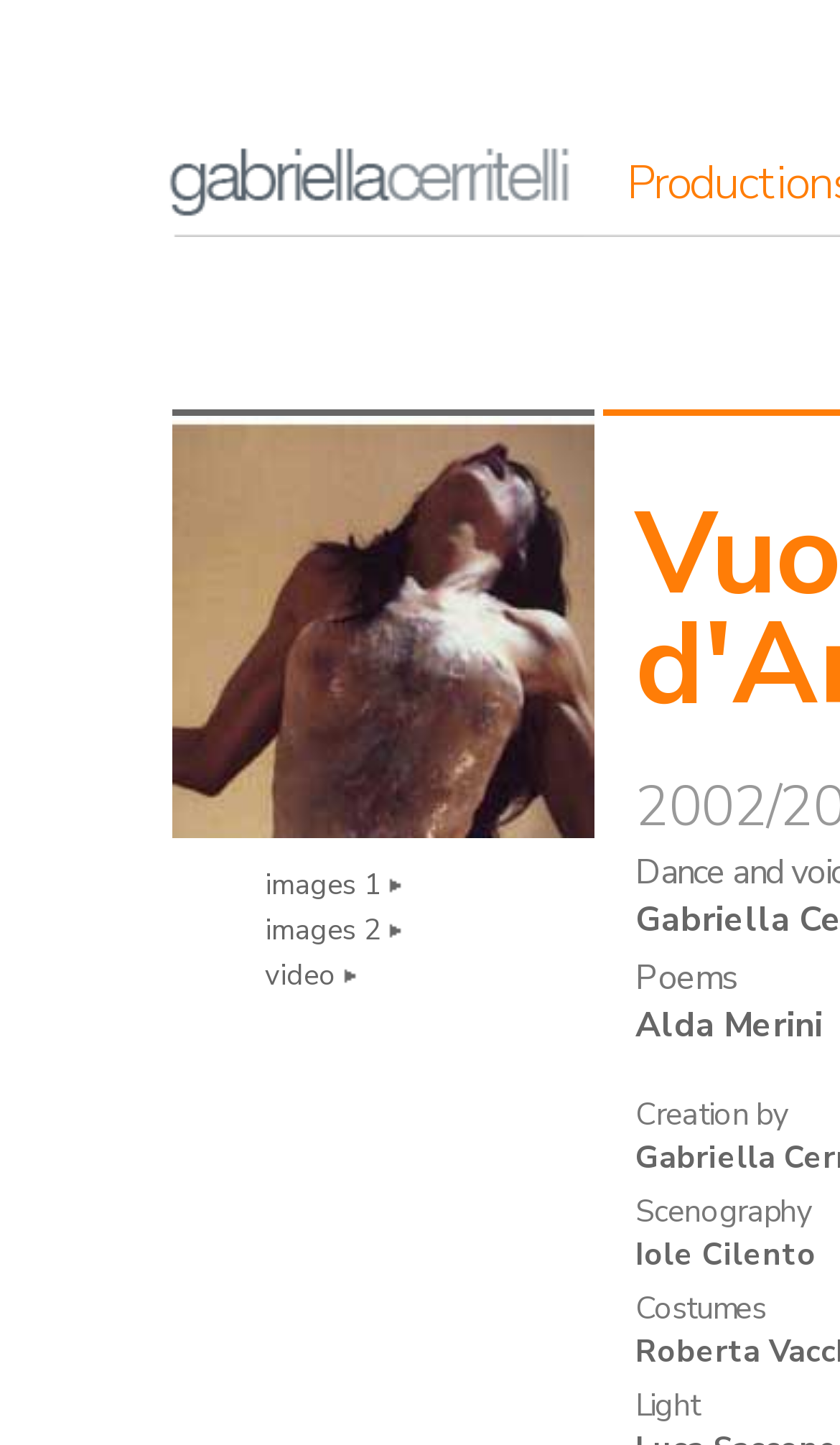Extract the bounding box coordinates for the HTML element that matches this description: "video". The coordinates should be four float numbers between 0 and 1, i.e., [left, top, right, bottom].

[0.315, 0.662, 0.426, 0.689]